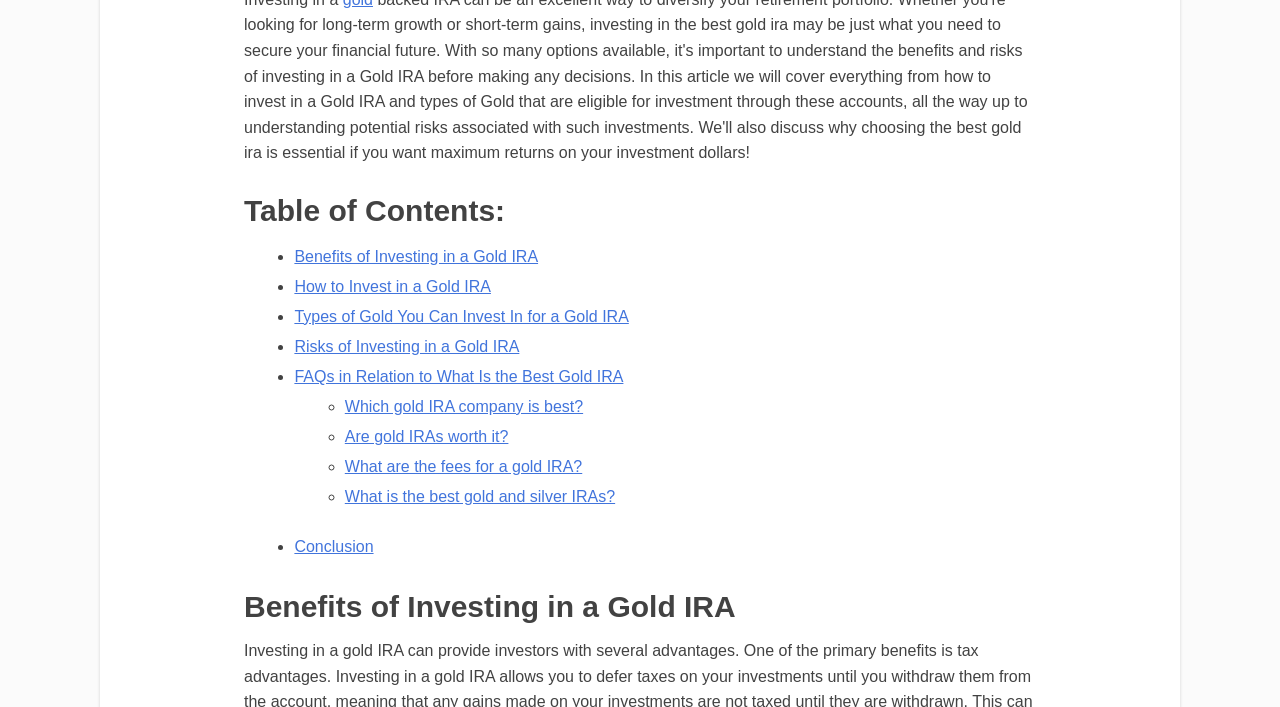Determine the bounding box coordinates of the UI element that matches the following description: "Conclusion". The coordinates should be four float numbers between 0 and 1 in the format [left, top, right, bottom].

[0.23, 0.761, 0.292, 0.785]